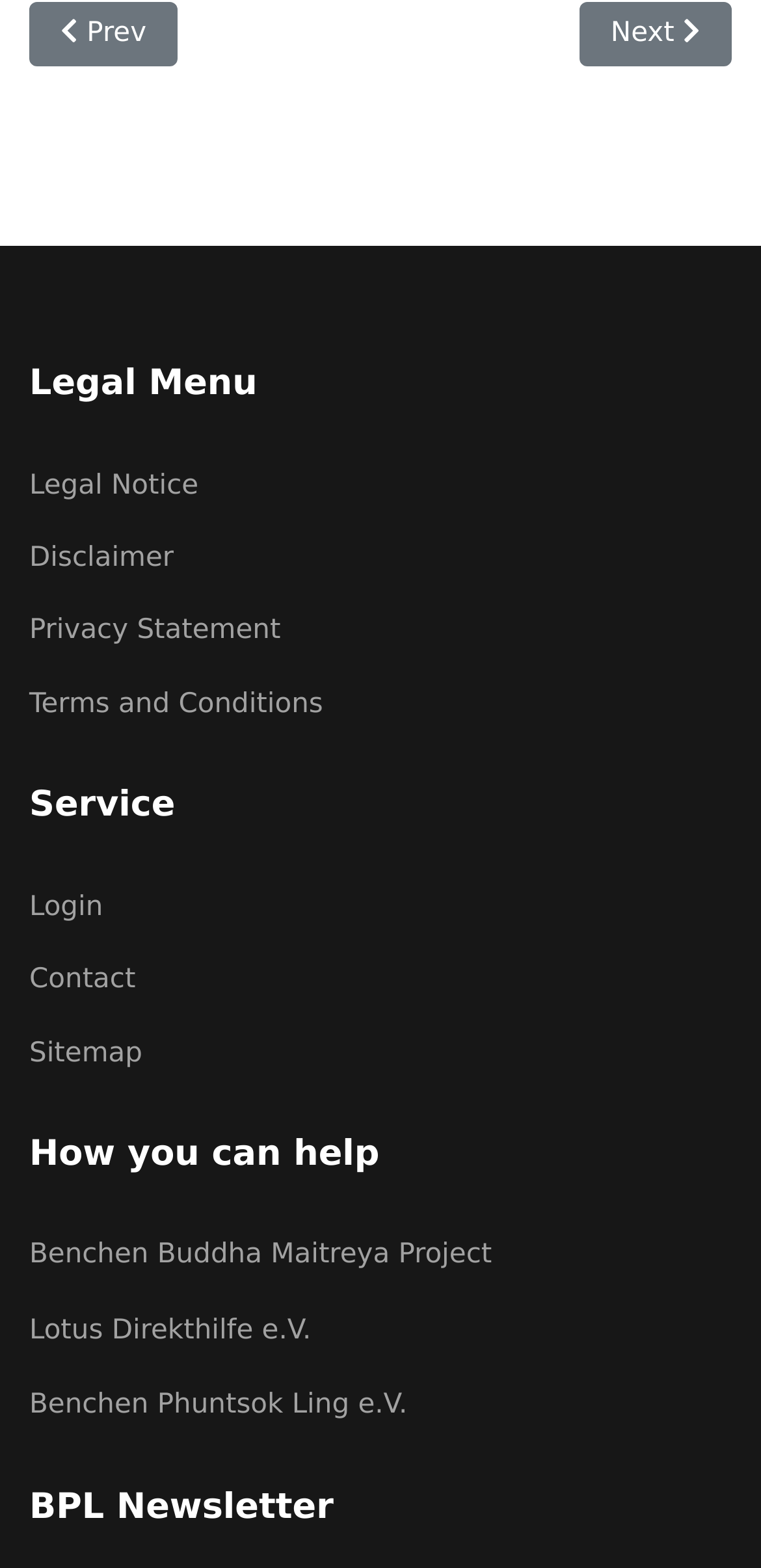Could you highlight the region that needs to be clicked to execute the instruction: "Contact the website administrator"?

[0.038, 0.611, 0.962, 0.639]